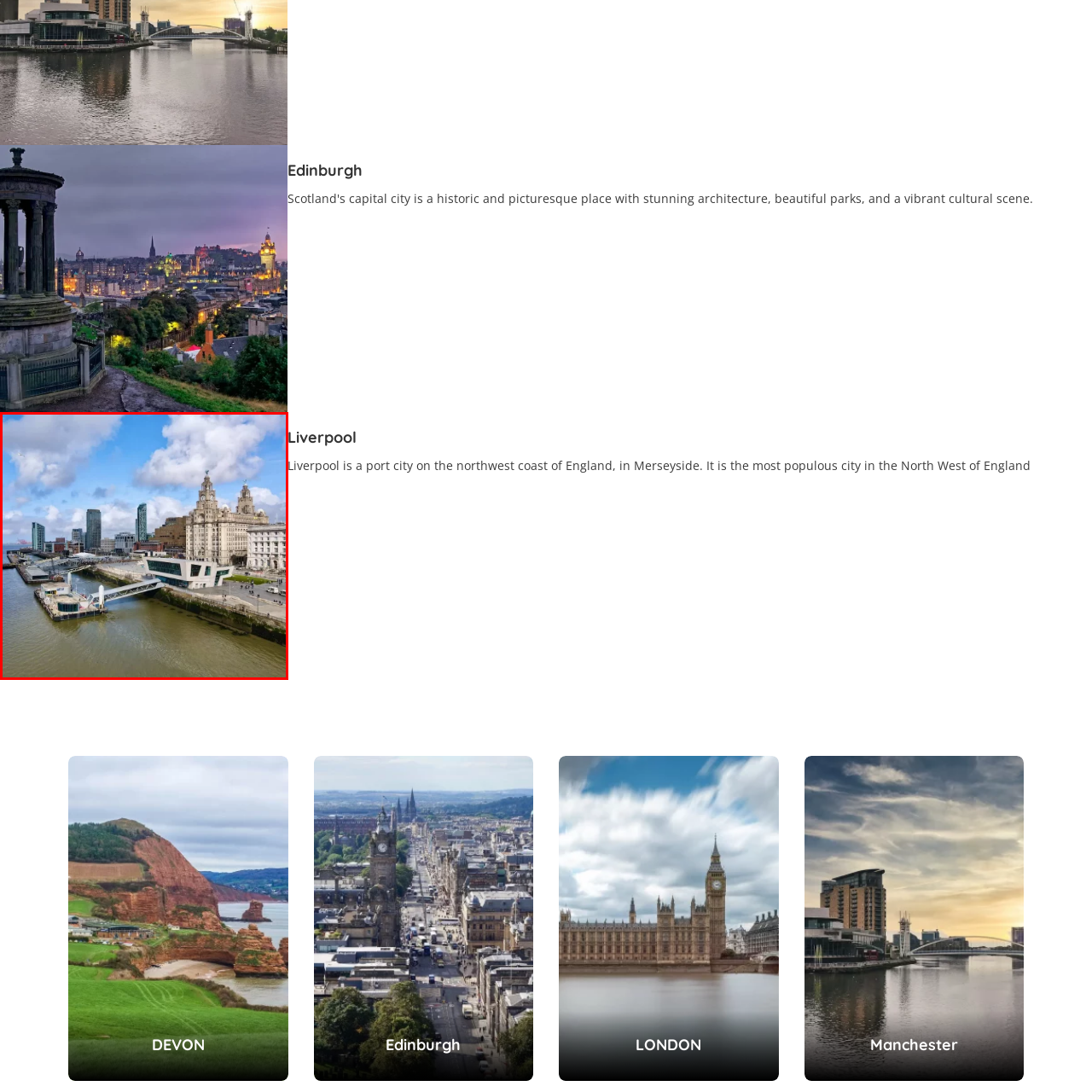What is the location of the city depicted in the image?
Pay attention to the image outlined by the red bounding box and provide a thorough explanation in your answer, using clues from the image.

The caption states that the image showcases a breathtaking aerial view of Liverpool, UK, and further describes it as a significant port city in northwest England, renowned for its cultural contributions and historical significance.